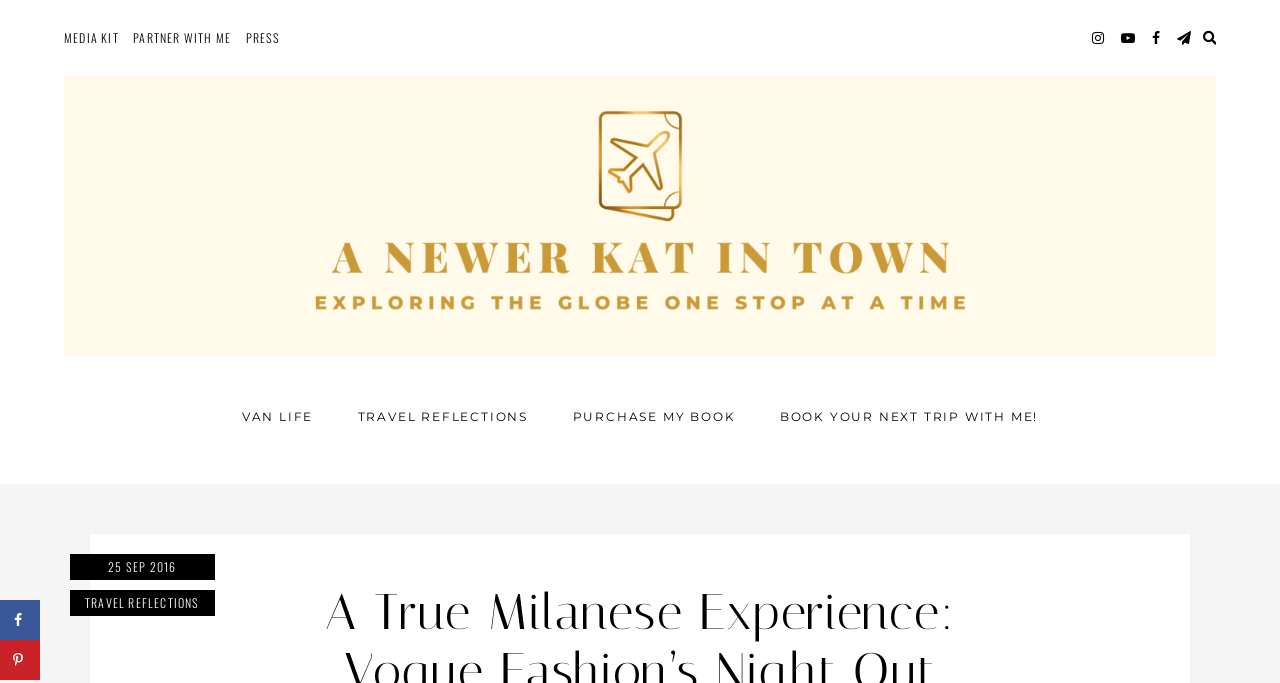Offer a detailed account of what is visible on the webpage.

This webpage is a personal blog, titled "A True Milanese Experience: Vogue Fashion's Night Out : A Newer Kat in Town". At the top, there are several links, including "MEDIA KIT", "PARTNER WITH ME", "PRESS", and social media icons. A search box is also located at the top right corner, accompanied by a search button.

Below the top navigation, there is a large header section that spans the entire width of the page. It contains a link to the blog title, "A Newer Kat in Town", and a corresponding image.

The main content area is divided into several sections. On the left side, there are four links: "VAN LIFE", "TRAVEL REFLECTIONS", "PURCHASE MY BOOK", and "BOOK YOUR NEXT TRIP WITH ME!". The last link has a sub-section with a date "25 SEP 2016" and another link to "TRAVEL REFLECTIONS".

On the right side, there is a social sharing sidebar that takes up the entire height of the page. It contains two buttons: "Share on Facebook" and "Save to Pinterest", each accompanied by a small icon.

The webpage's content is focused on the blogger's experience in Milan, with a meta description that mentions Milan Fashion Week. The overall layout is organized, with clear headings and concise text.